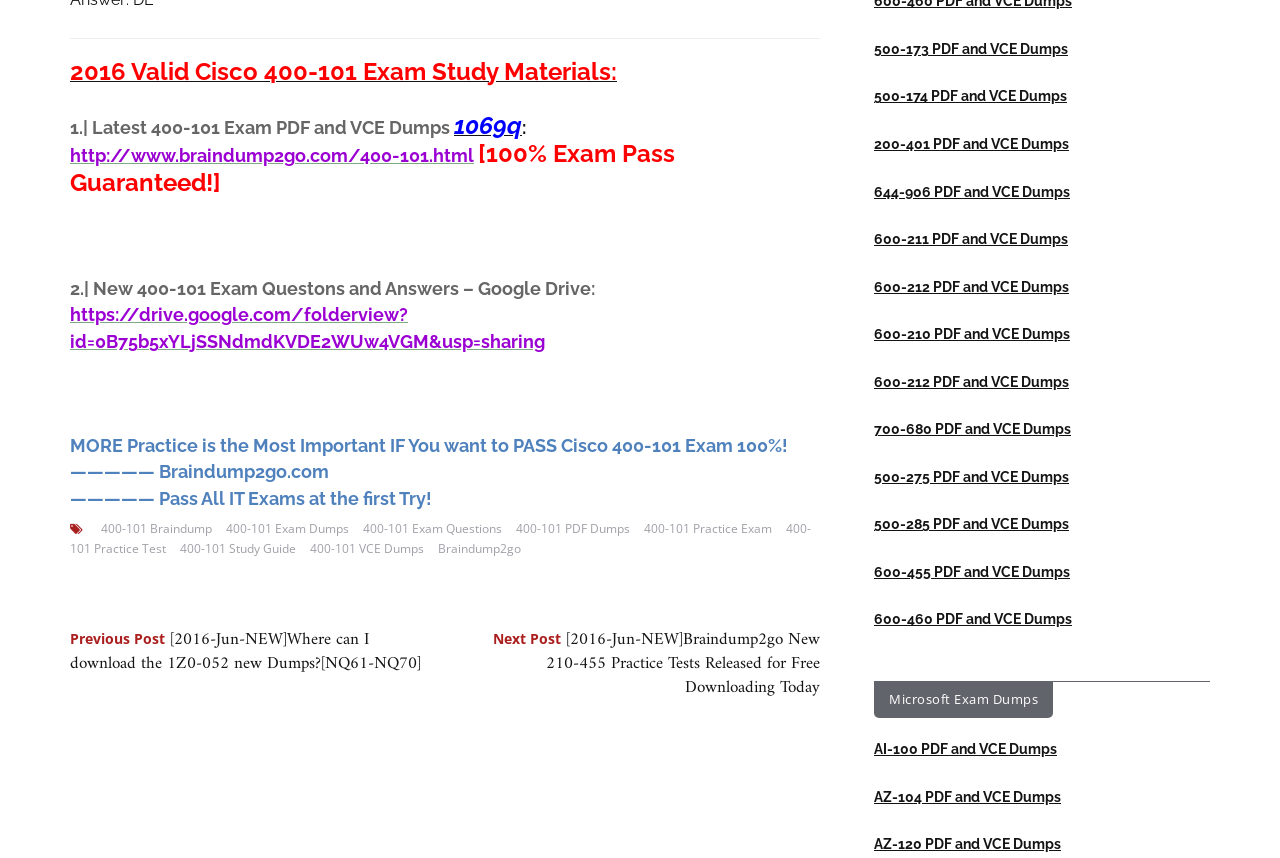Identify the bounding box coordinates of the area that should be clicked in order to complete the given instruction: "Click on the link to access 400-101 Braindump". The bounding box coordinates should be four float numbers between 0 and 1, i.e., [left, top, right, bottom].

[0.079, 0.606, 0.166, 0.626]